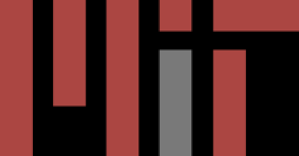What is emphasized by the geometric format of the letters?
Please provide a detailed and thorough answer to the question.

According to the caption, the geometric format of the letters emphasizes innovation and technology, which are at the core of MIT's mission, highlighting the institute's focus on these areas.